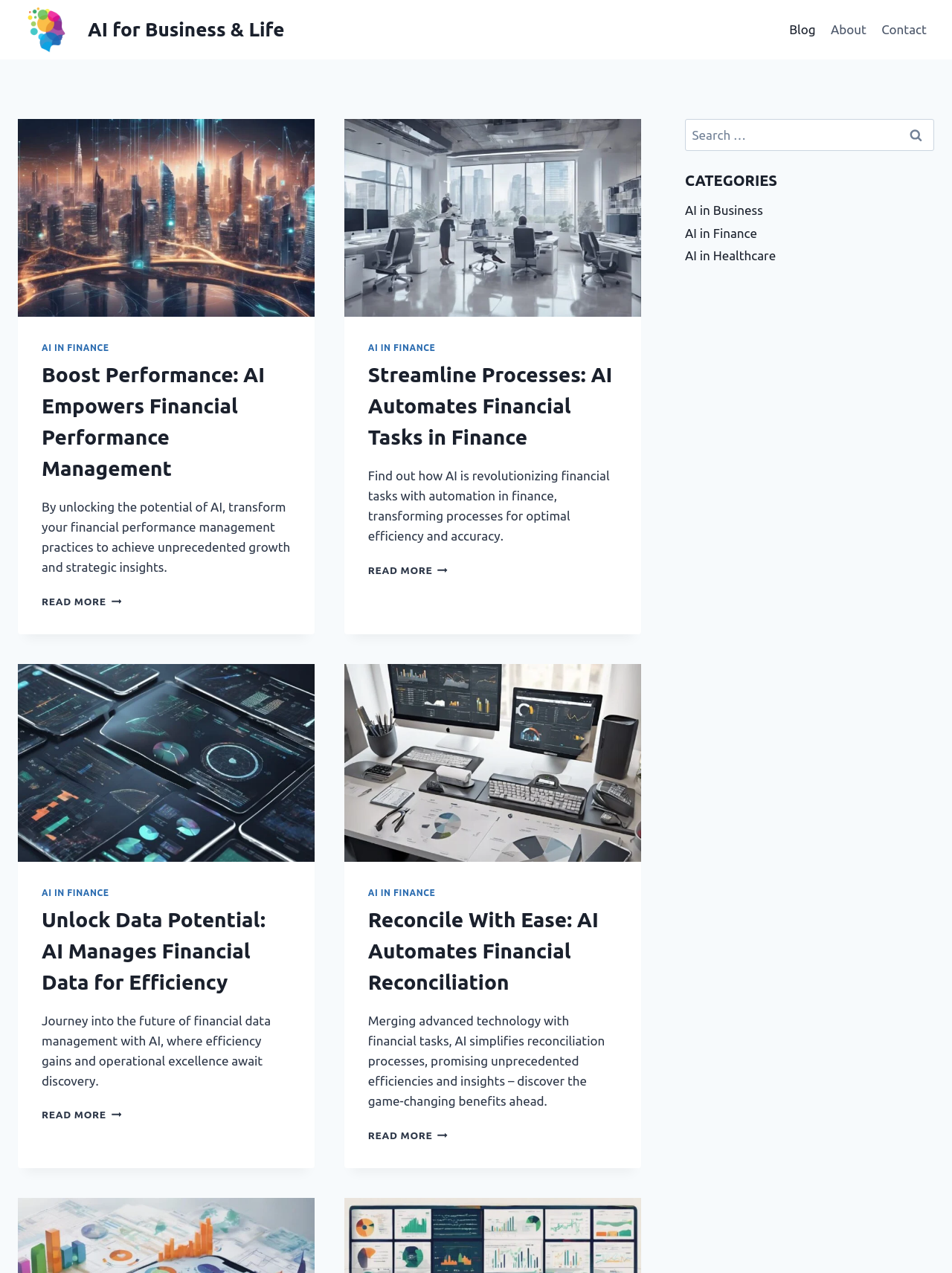Please specify the bounding box coordinates of the element that should be clicked to execute the given instruction: 'Click on the 'AI in Finance' category'. Ensure the coordinates are four float numbers between 0 and 1, expressed as [left, top, right, bottom].

[0.72, 0.177, 0.795, 0.189]